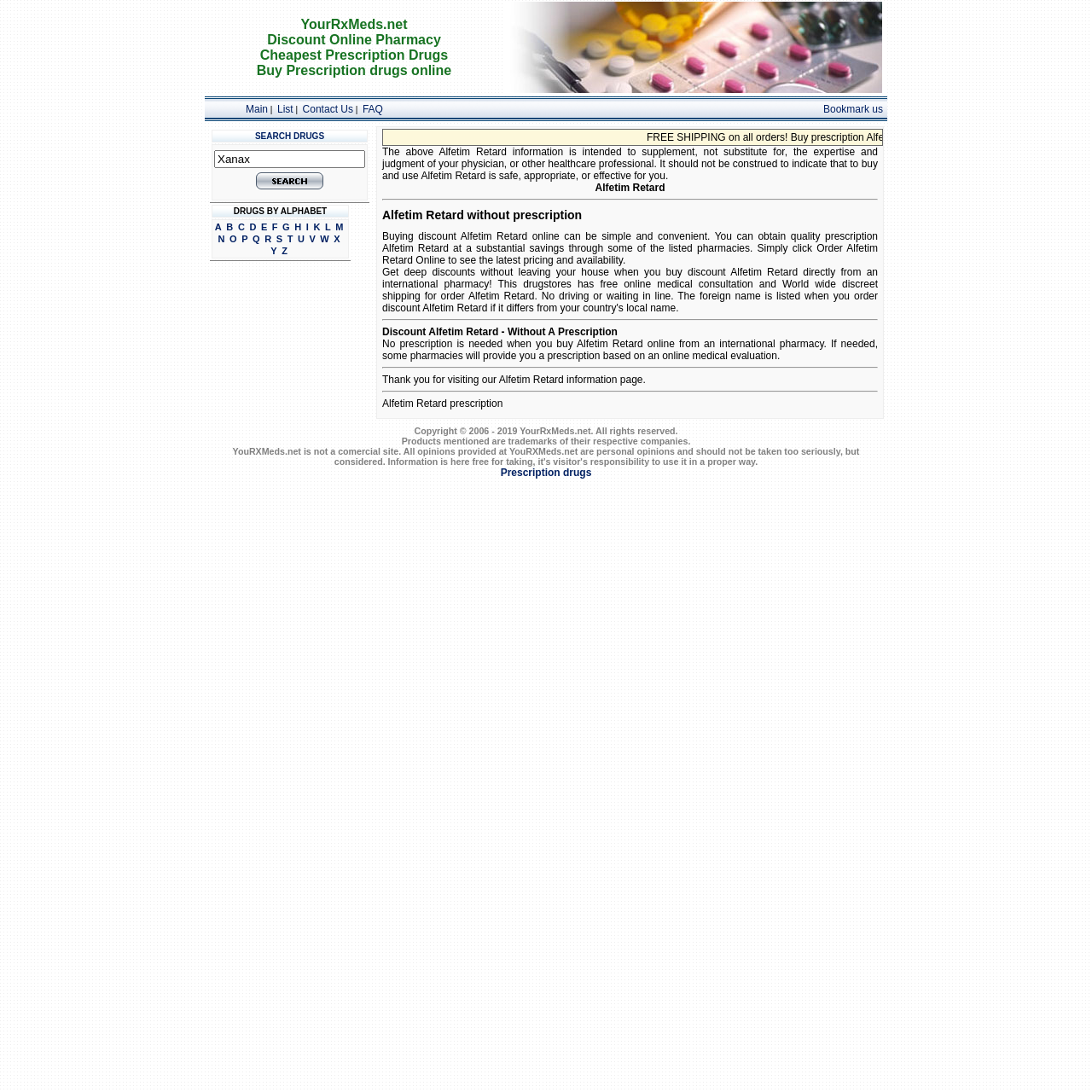Specify the bounding box coordinates of the element's area that should be clicked to execute the given instruction: "search for drugs". The coordinates should be four float numbers between 0 and 1, i.e., [left, top, right, bottom].

[0.194, 0.119, 0.337, 0.13]